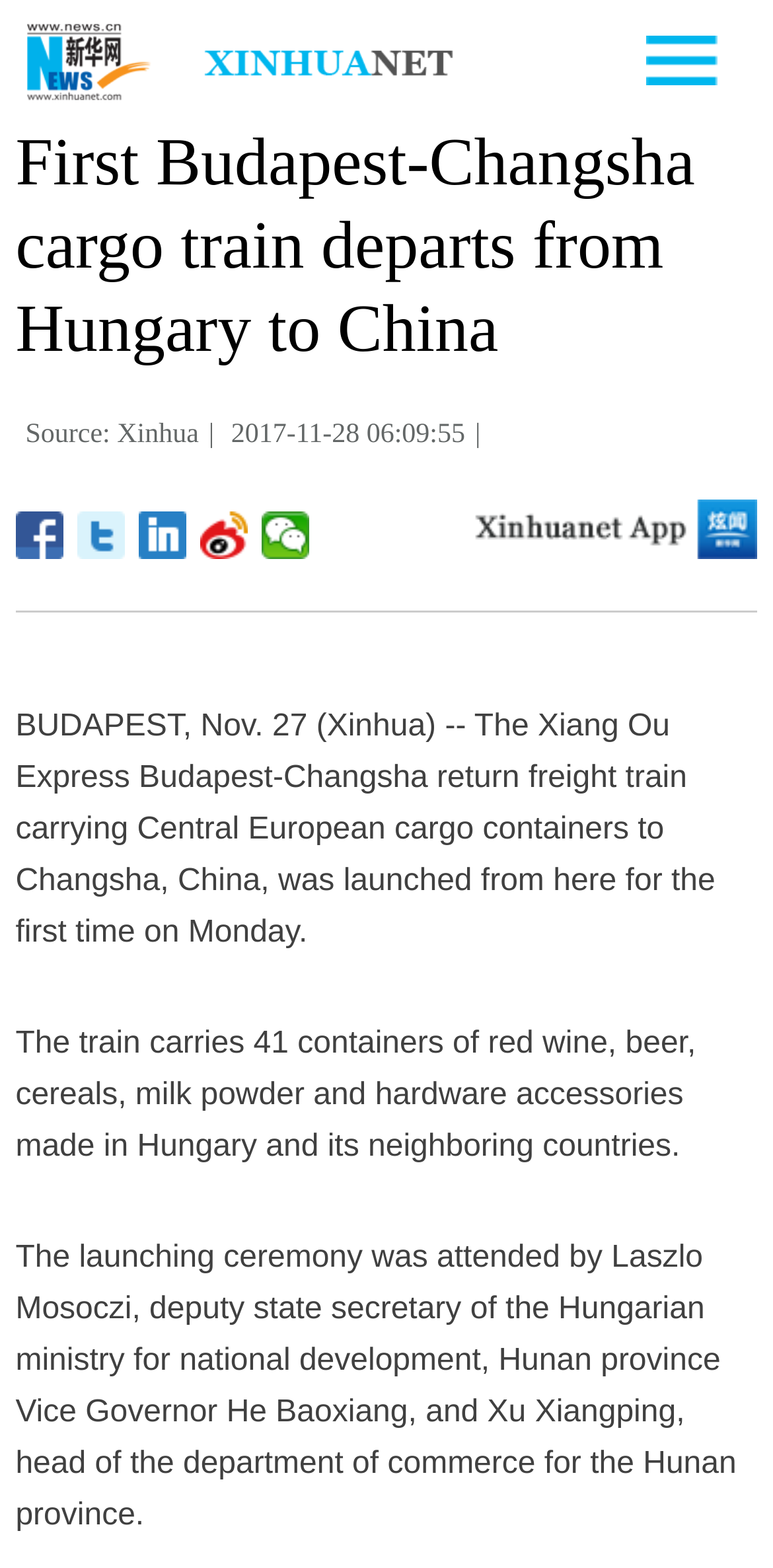Elaborate on the webpage's design and content in a detailed caption.

The webpage is about the departure of the first Budapest-Changsha cargo train from Hungary to China. At the top left, there is a link and an image, which is likely a logo. On the top right, there is another image. 

Below the top elements, there is a heading that reads "First Budapest-Changsha cargo train departs from Hungary to China". Underneath the heading, there are three lines of text: "Source: Xinhua", "|", and a date "2017-11-28 06:09:55". 

To the right of the date, there are five social media links to share the article on Facebook, Twitter, LinkedIn, Weibo, and WeChat. Next to these links, there is another link with an image. 

The main content of the webpage is a news article, which is divided into three paragraphs. The first paragraph describes the launch of the Xiang Ou Express Budapest-Changsha return freight train. The second paragraph details the cargo being transported, including red wine, beer, cereals, milk powder, and hardware accessories. The third paragraph mentions the attendees of the launching ceremony, including officials from Hungary and China.